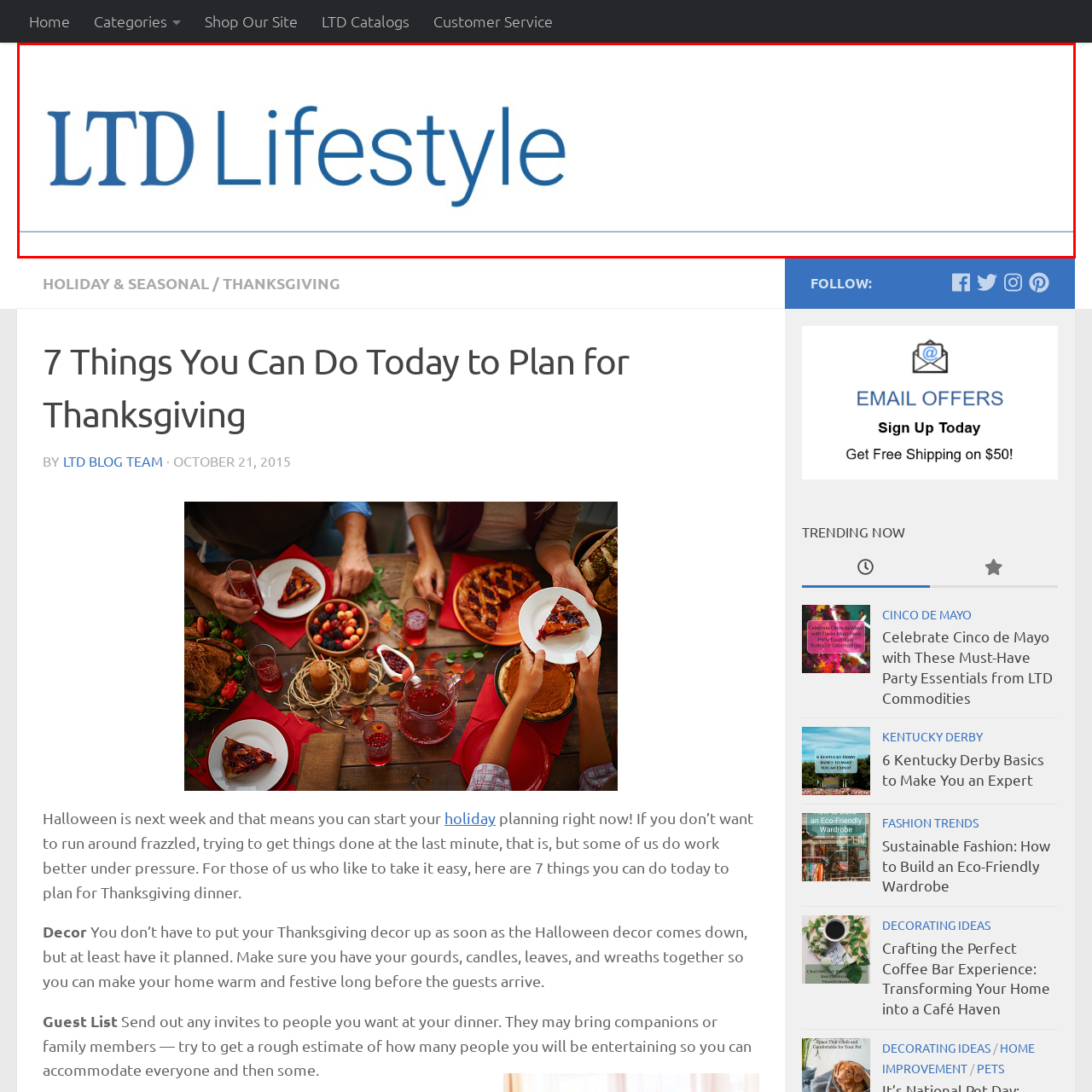Give a thorough and detailed explanation of the image enclosed by the red border.

The image showcases the title "LTD Lifestyle," prominently displayed in a stylish blue font against a clean white background. This design choice reflects the engaging and accessible nature of the LTD Commodities blog, which aims to inspire readers with lifestyle tips and seasonal planning ideas. The bold lettering emphasizes the brand's commitment to providing valuable content, making it an inviting entry point for those seeking inspiration for their everyday lives.